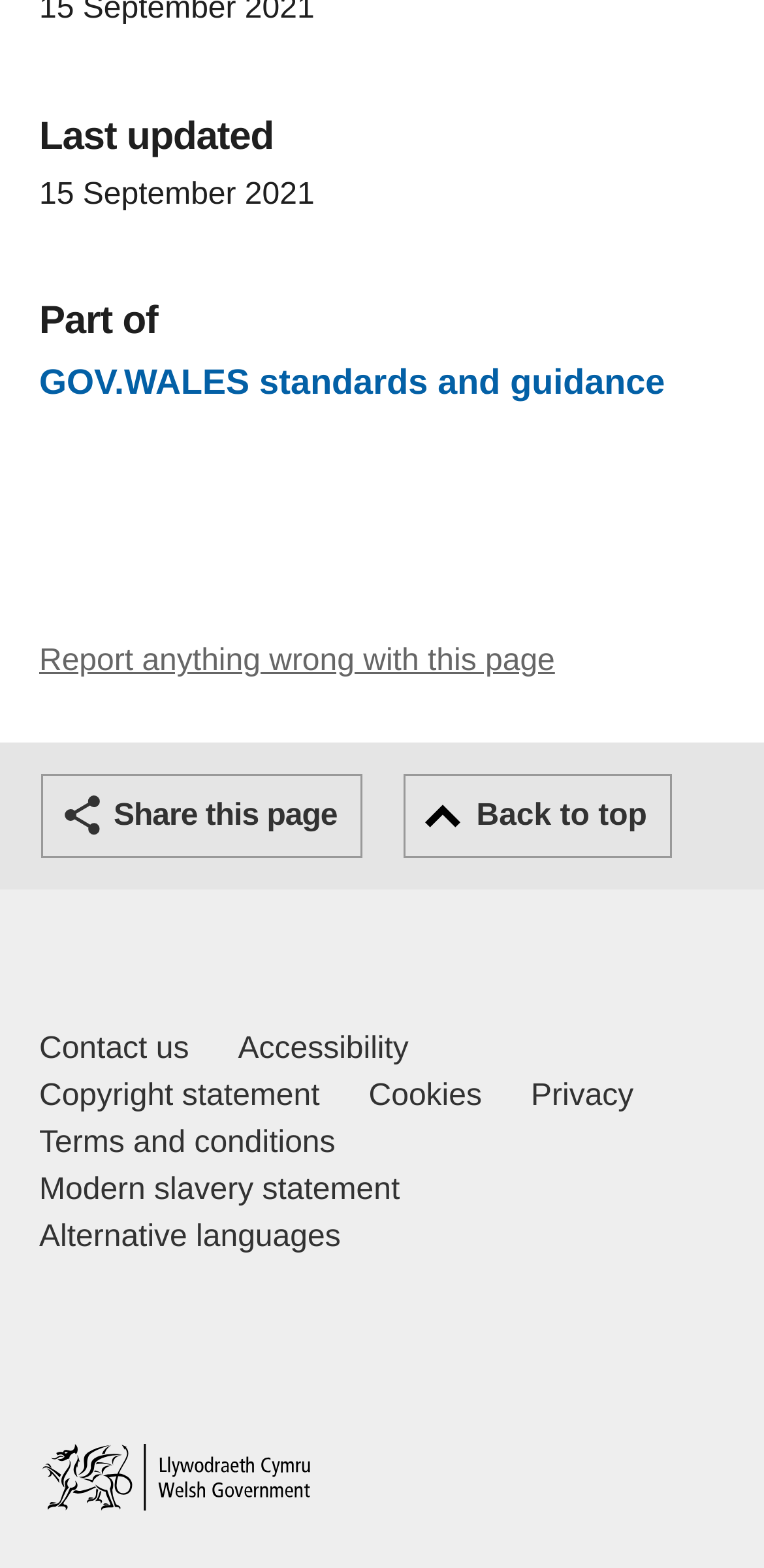Please locate the bounding box coordinates of the element that should be clicked to achieve the given instruction: "Contact us".

[0.051, 0.654, 0.247, 0.684]